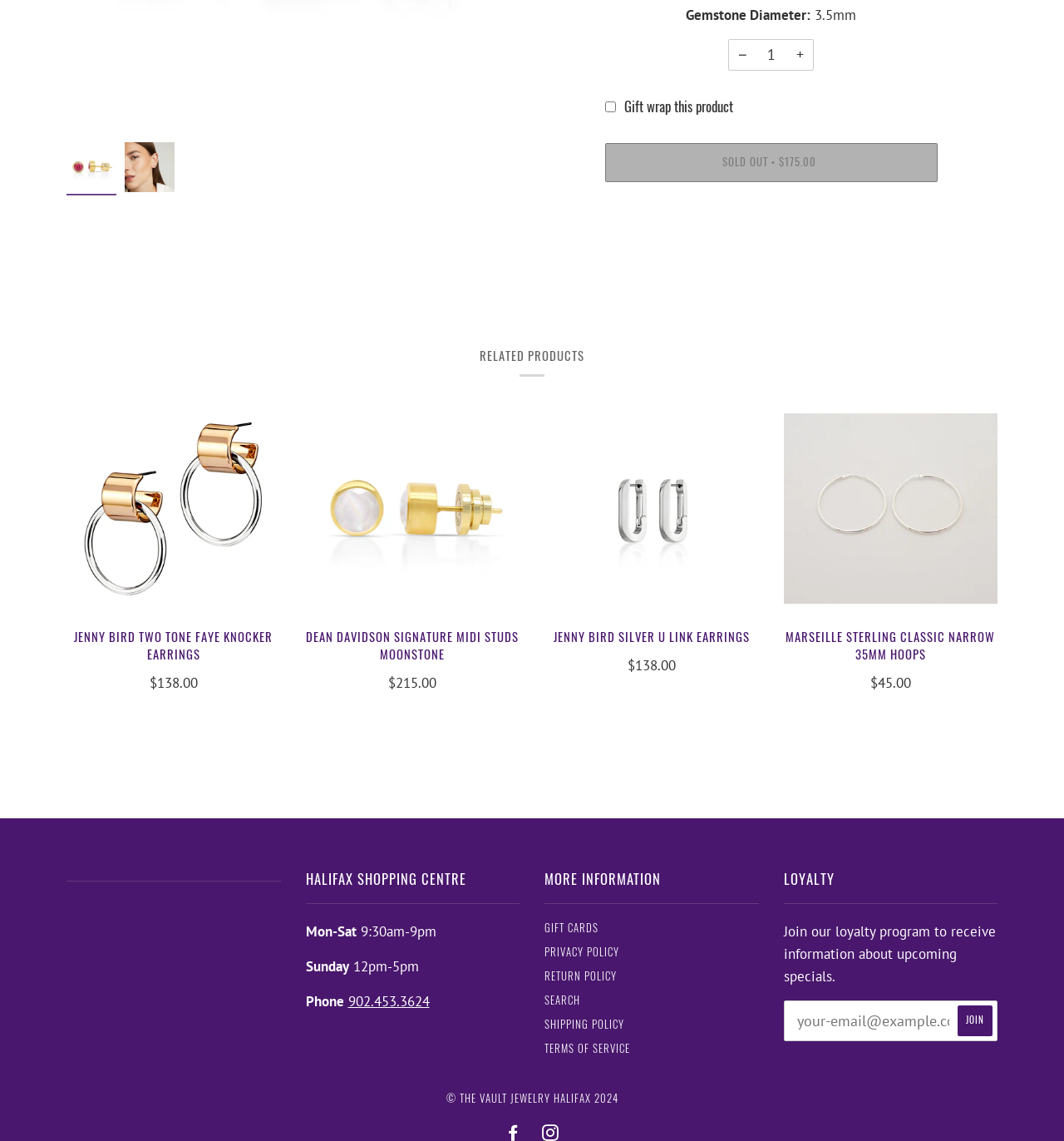Using the element description Terms of Service, predict the bounding box coordinates for the UI element. Provide the coordinates in (top-left x, top-left y, bottom-right x, bottom-right y) format with values ranging from 0 to 1.

[0.512, 0.912, 0.592, 0.926]